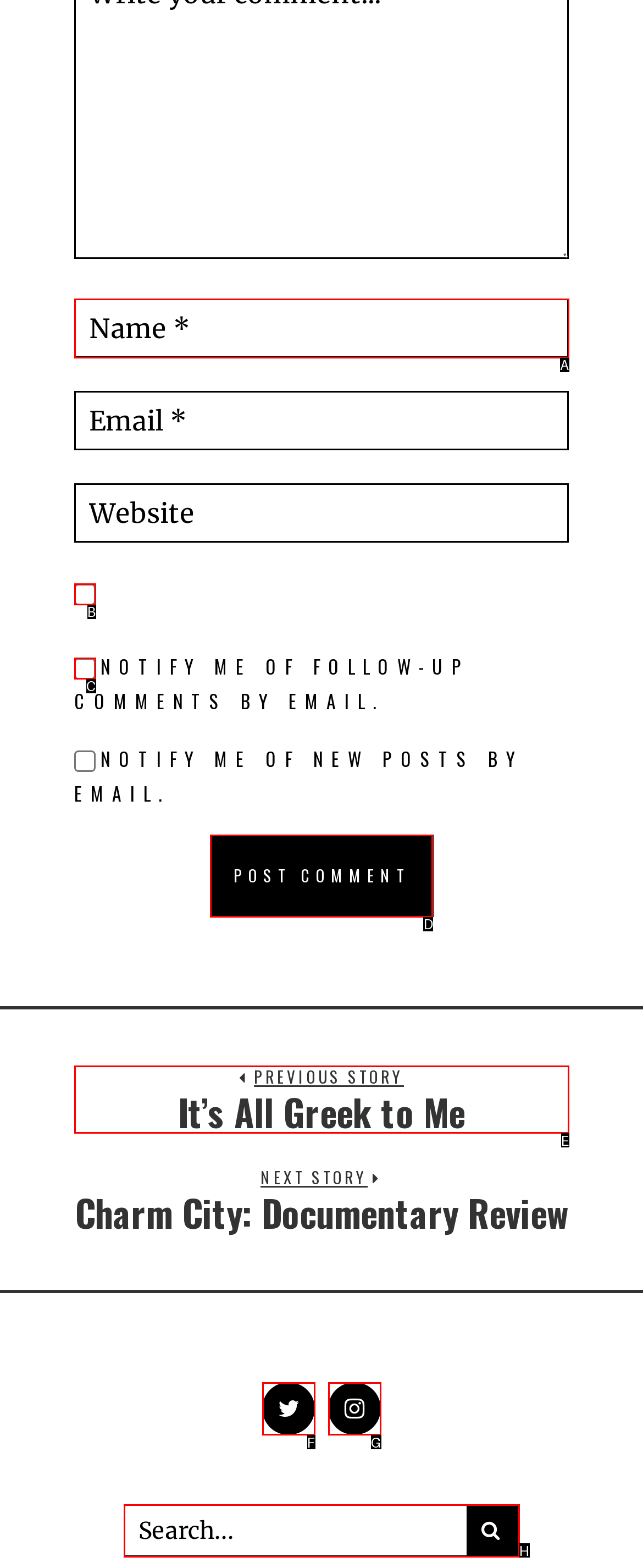Choose the UI element that best aligns with the description: name="author" placeholder="Name *"
Respond with the letter of the chosen option directly.

A